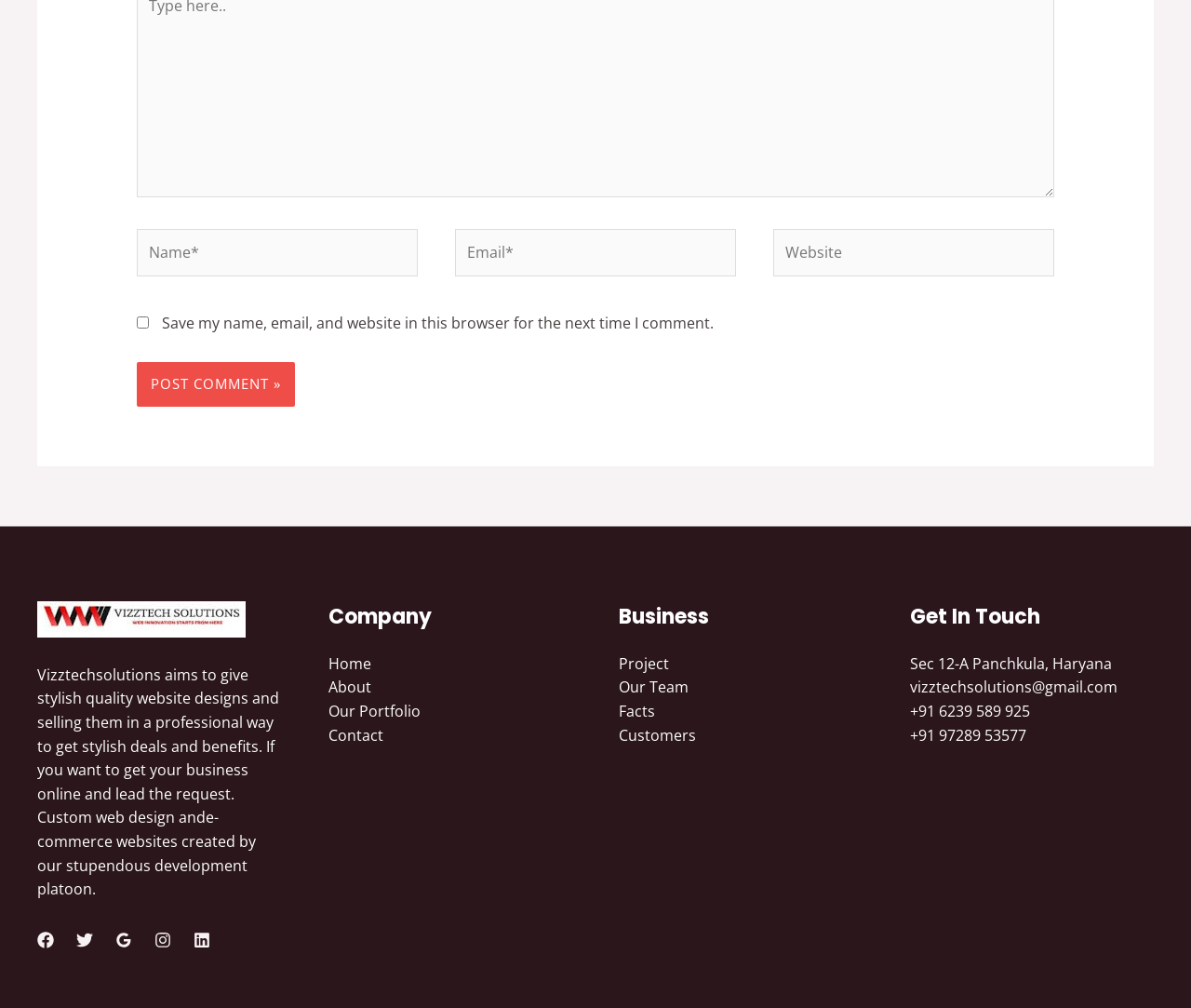Please give a succinct answer using a single word or phrase:
How many footer widgets are there?

4